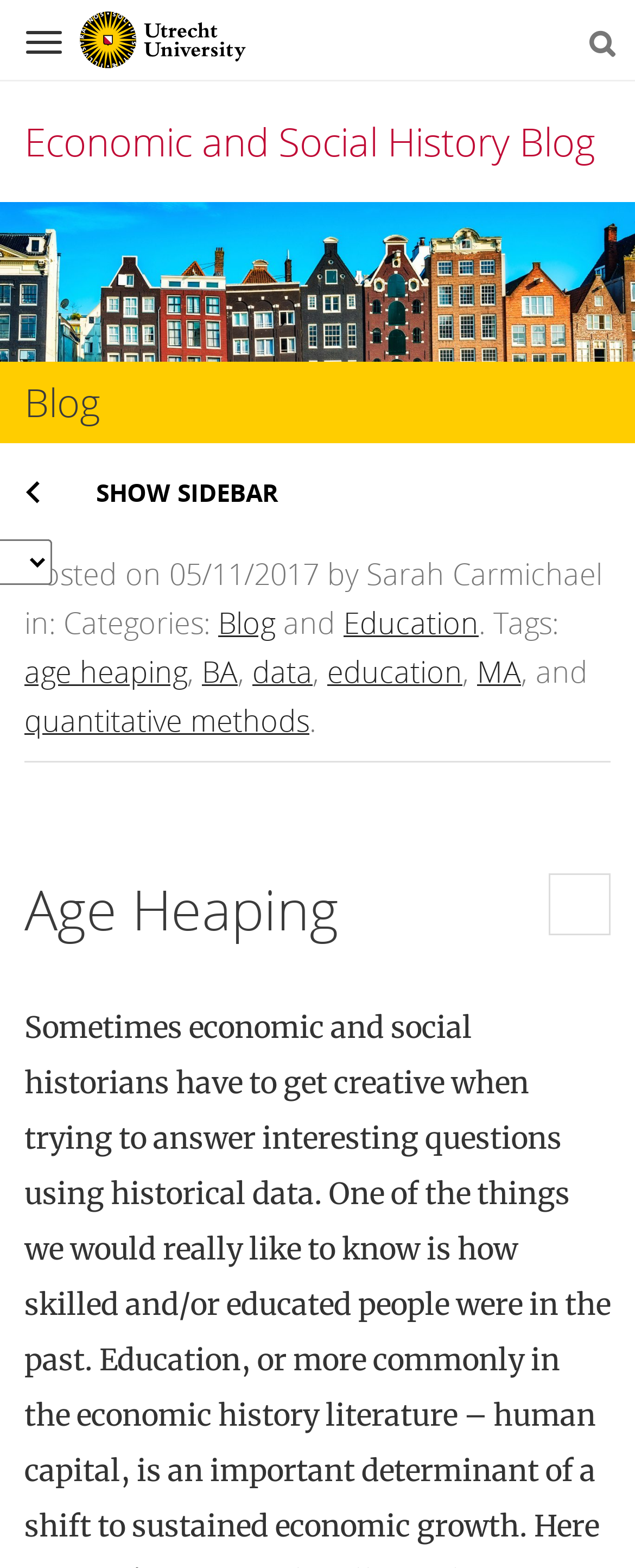Please find and generate the text of the main heading on the webpage.

Economic and Social History Blog